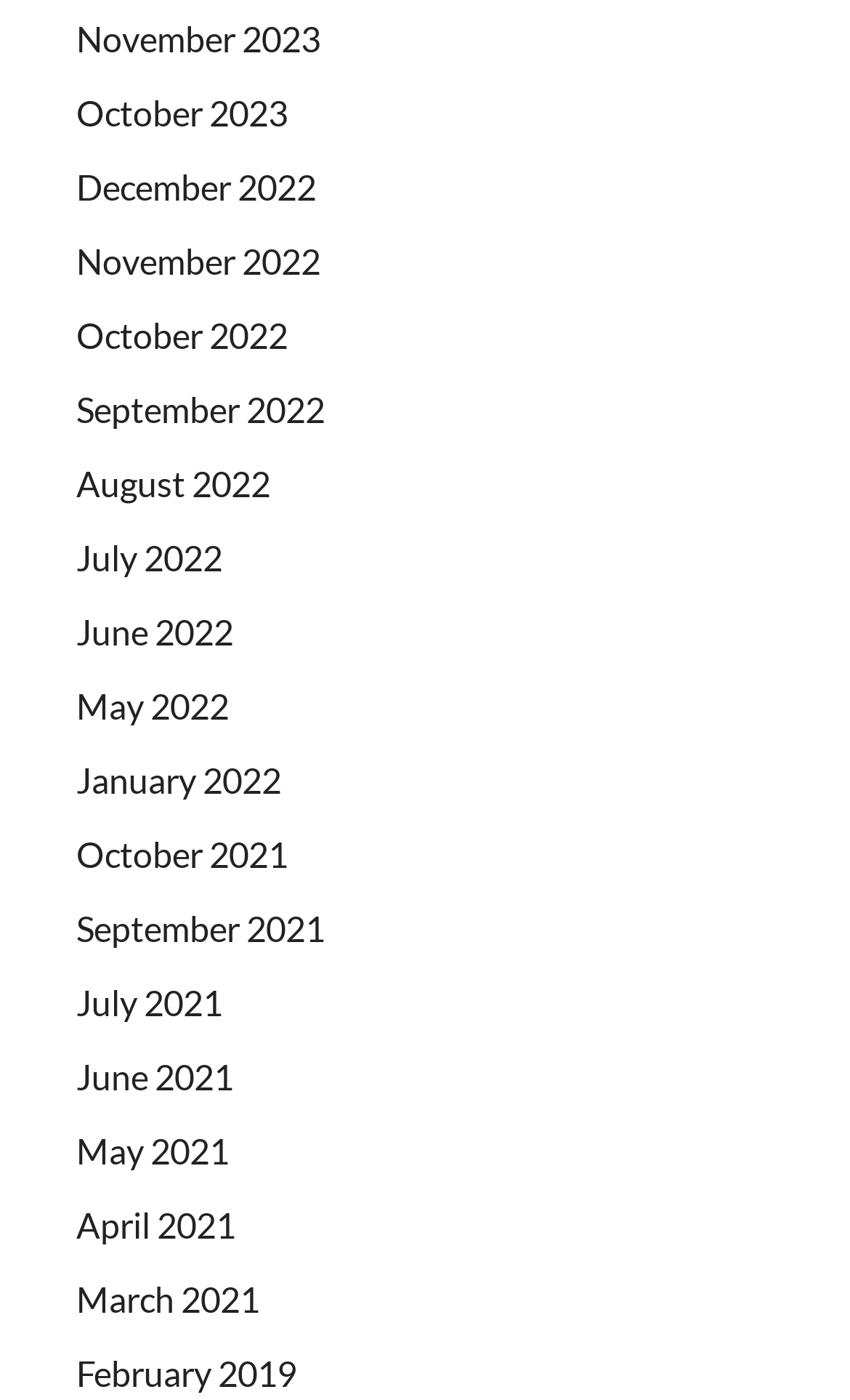Please specify the bounding box coordinates of the element that should be clicked to execute the given instruction: 'go to October 2022'. Ensure the coordinates are four float numbers between 0 and 1, expressed as [left, top, right, bottom].

[0.09, 0.225, 0.338, 0.254]